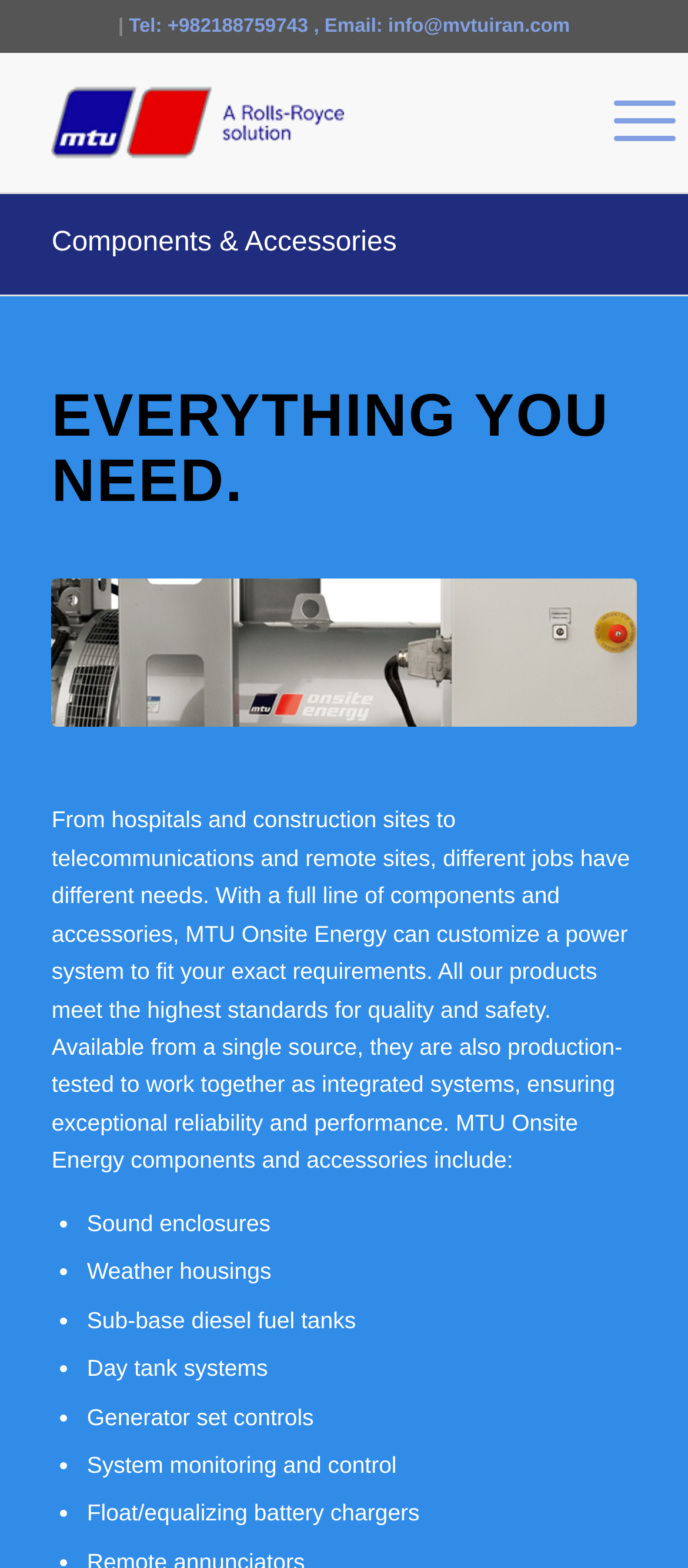Answer the question using only one word or a concise phrase: What is the email address?

info@mvtuiran.com